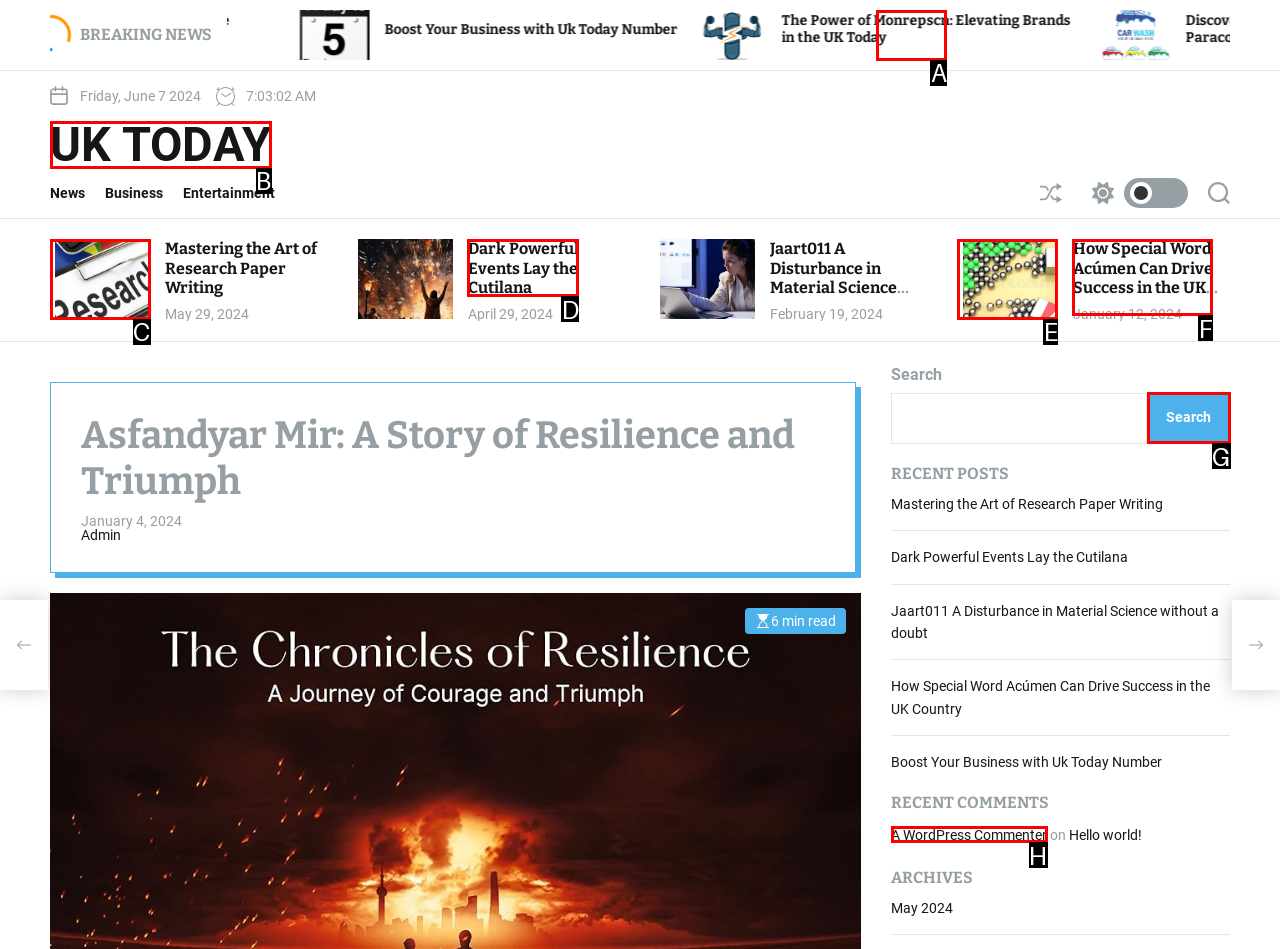Select the HTML element that corresponds to the description: A WordPress Commenter. Answer with the letter of the matching option directly from the choices given.

H